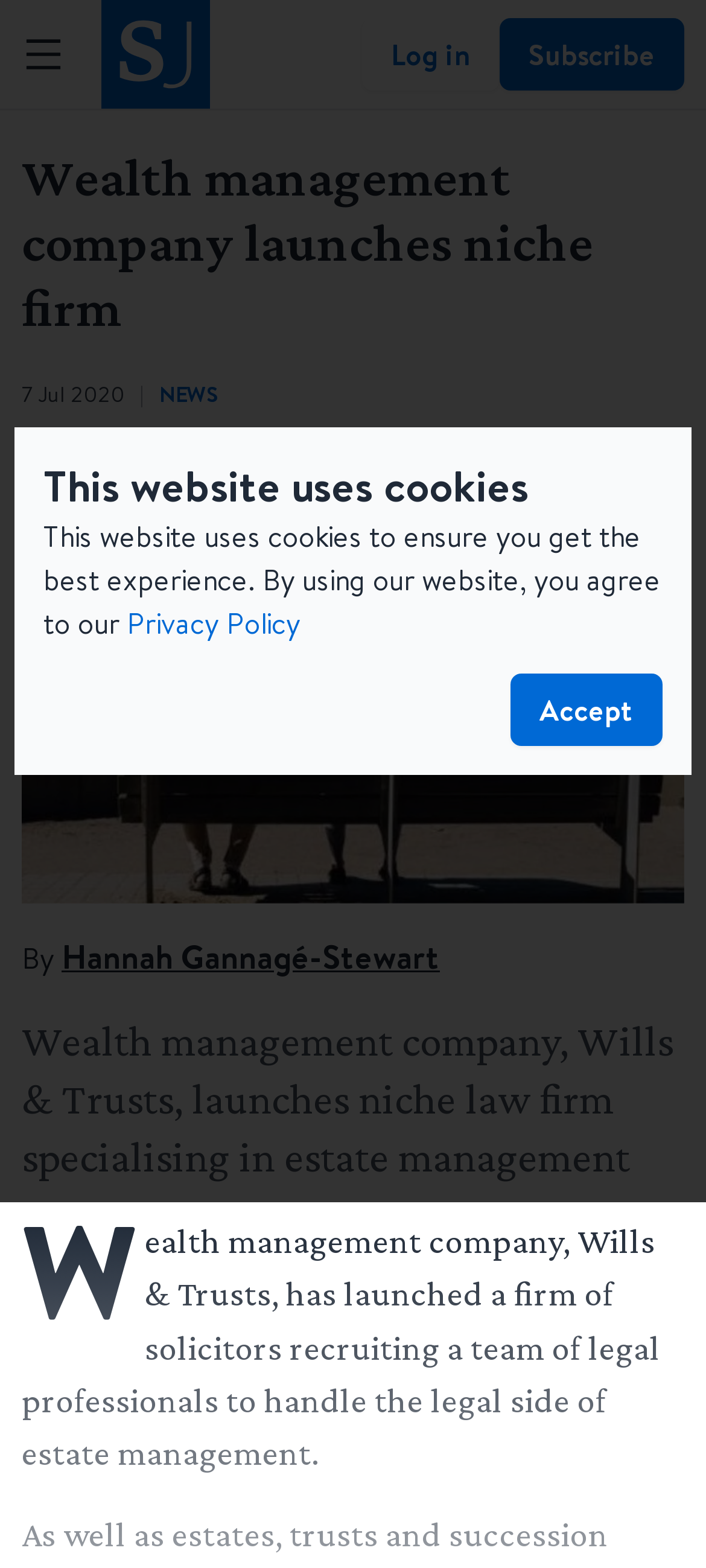Please find and give the text of the main heading on the webpage.

Wealth management company launches niche firm